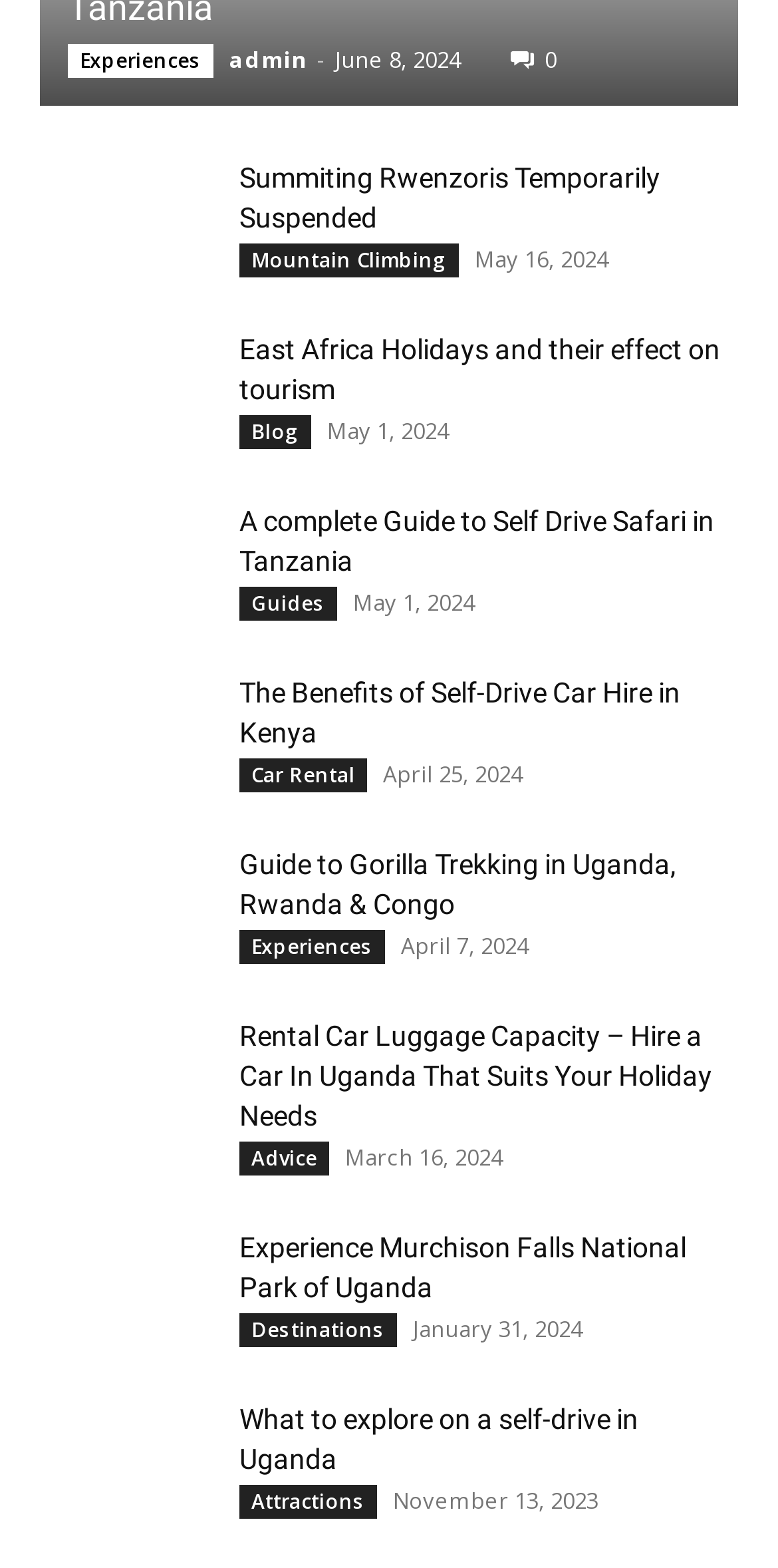How many categories are listed?
Please analyze the image and answer the question with as much detail as possible.

I counted the number of link elements with distinct text content and found 5 categories: 'Experiences', 'Blog', 'Guides', 'Car Rental', and 'Attractions'.